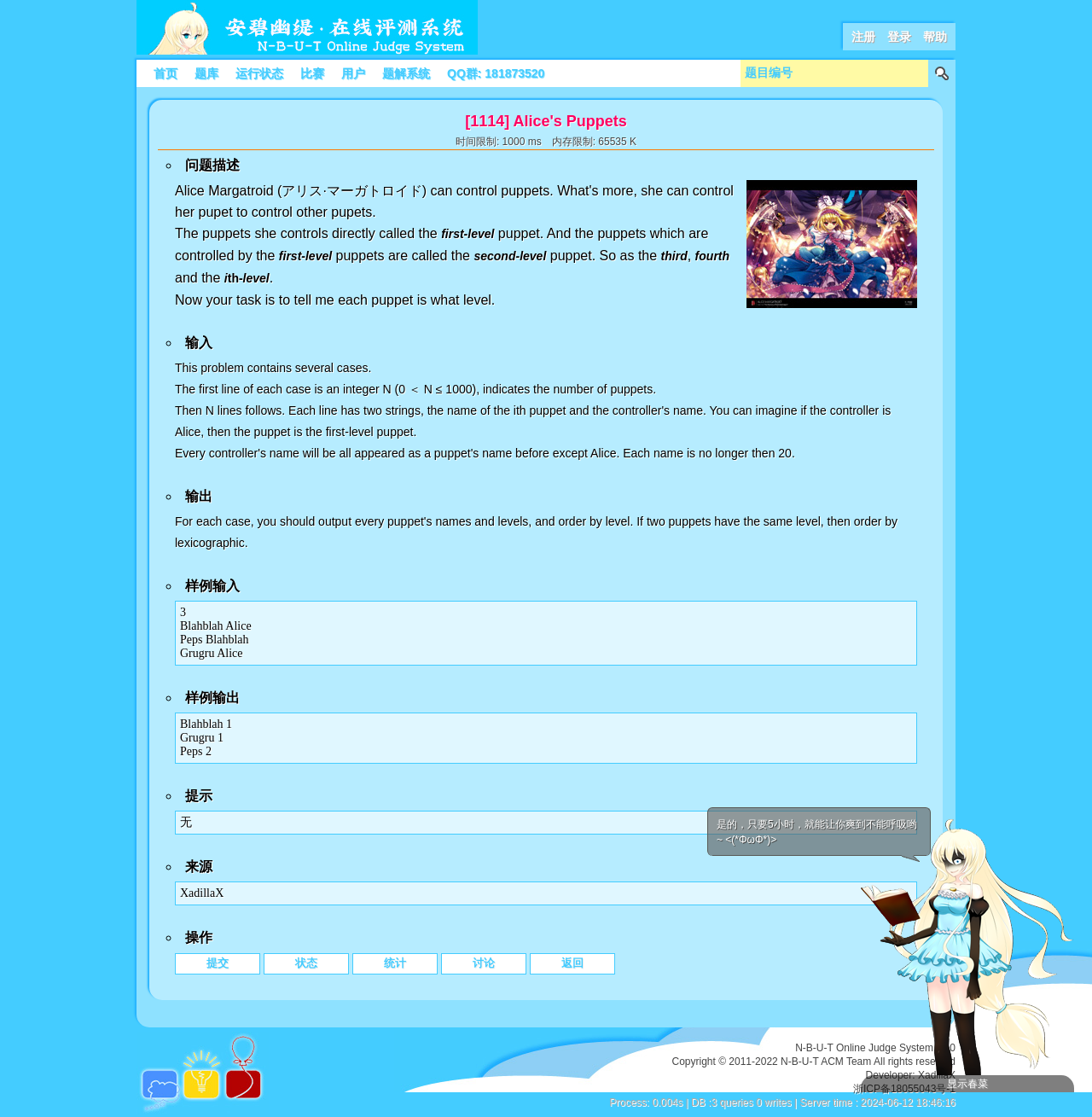Identify the bounding box coordinates for the element you need to click to achieve the following task: "enter the problem number in the textbox". The coordinates must be four float values ranging from 0 to 1, formatted as [left, top, right, bottom].

[0.678, 0.053, 0.85, 0.078]